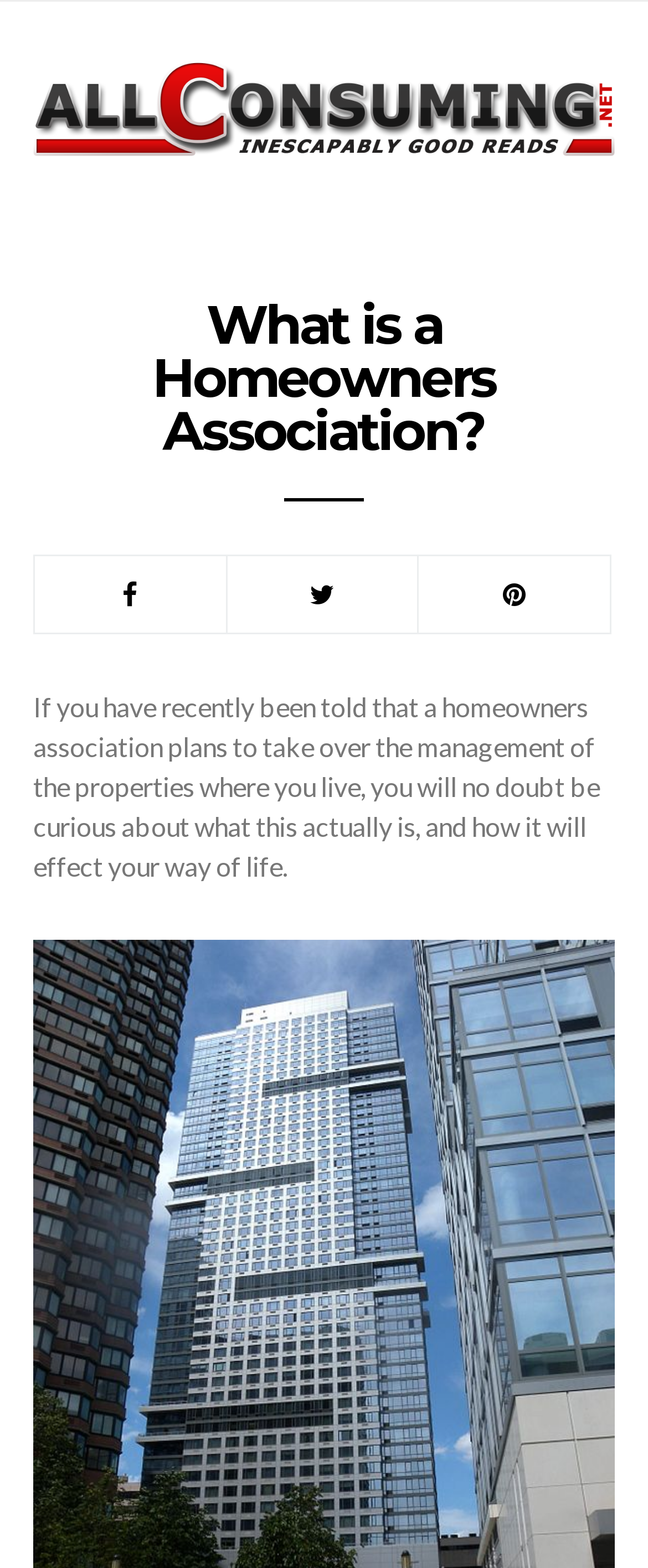What is the author's tone in this article?
Refer to the image and provide a concise answer in one word or phrase.

Informative